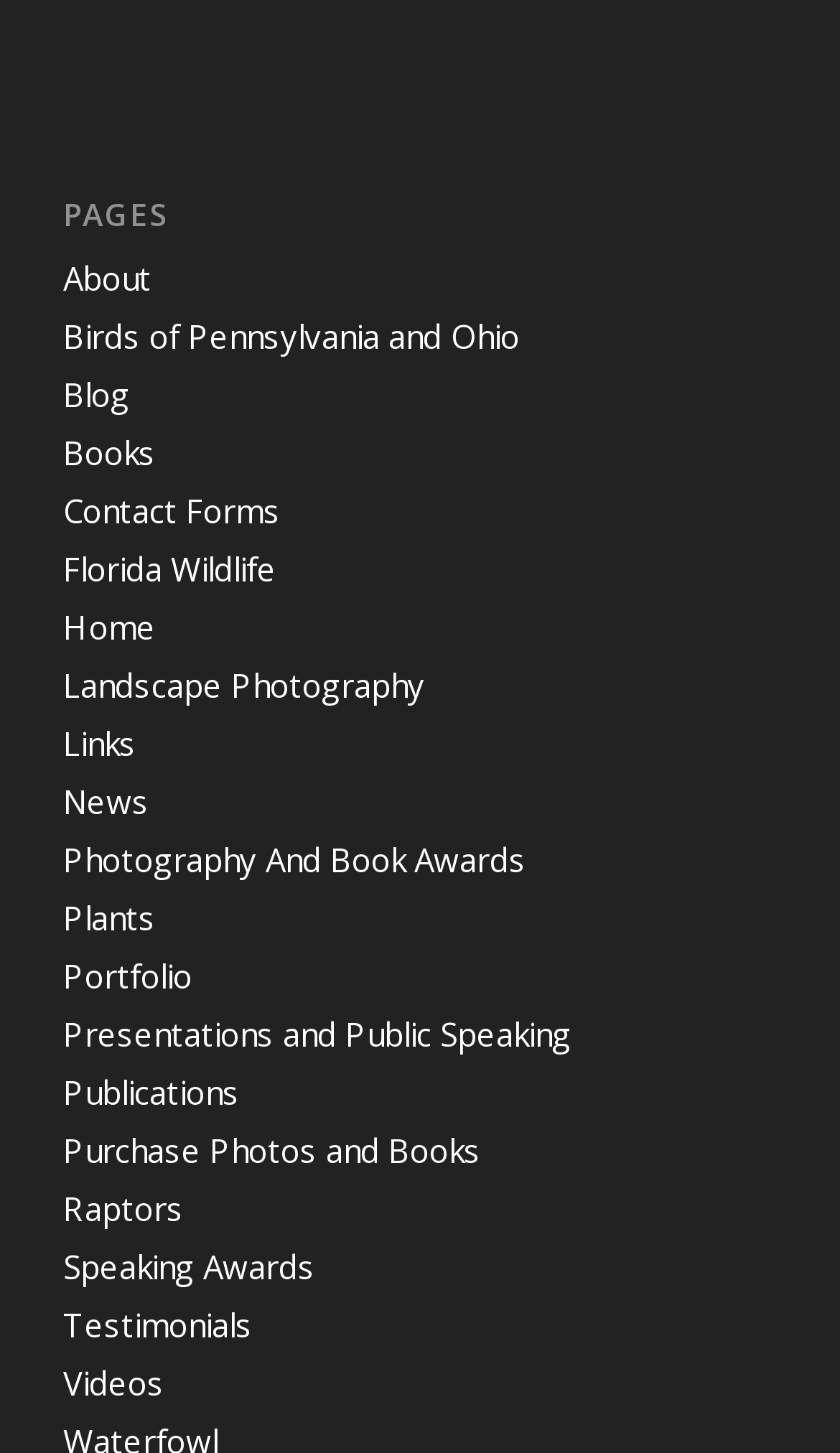Show me the bounding box coordinates of the clickable region to achieve the task as per the instruction: "go to About page".

[0.075, 0.176, 0.18, 0.206]